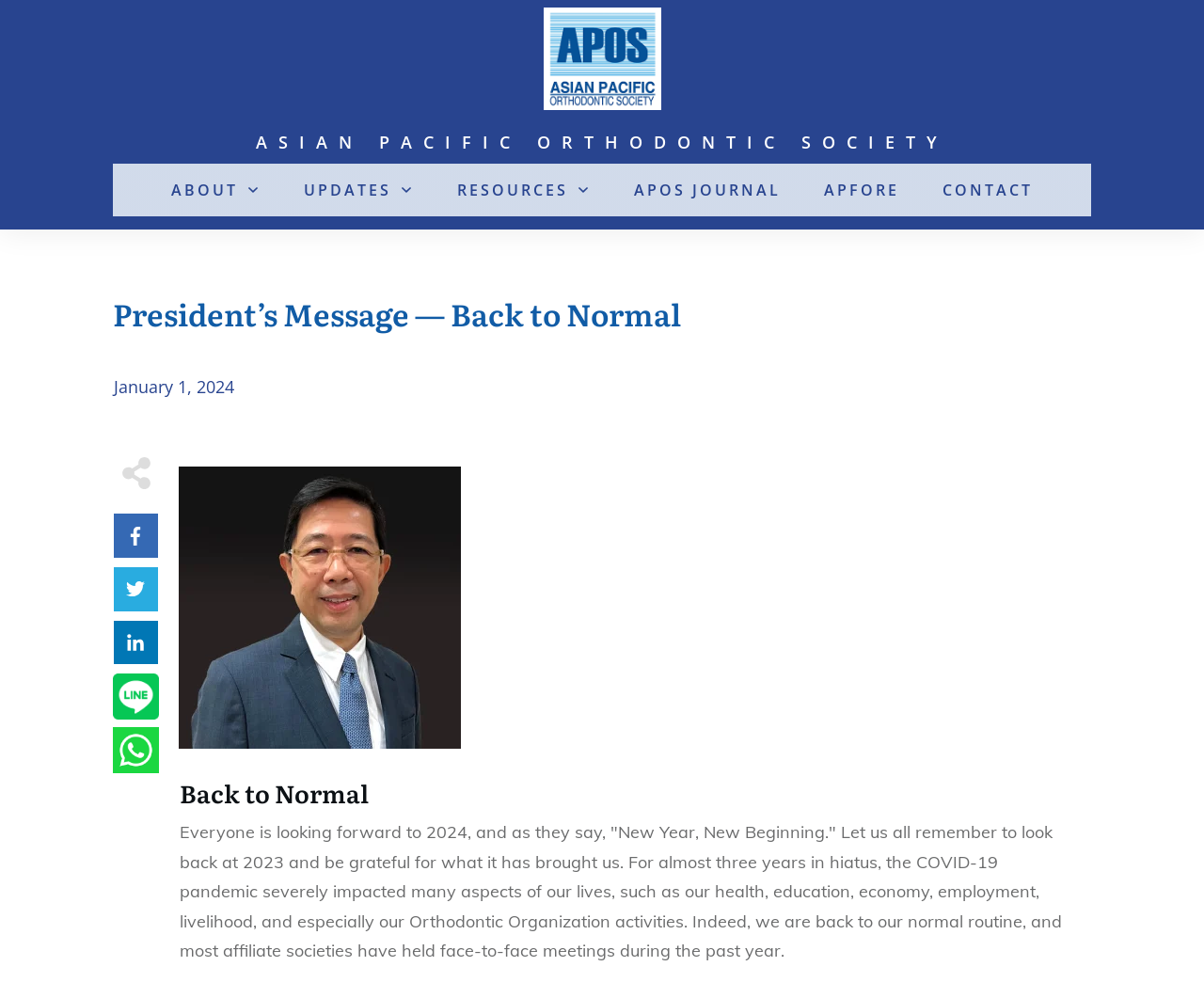Determine the bounding box coordinates of the clickable element necessary to fulfill the instruction: "View the APOS JOURNAL page". Provide the coordinates as four float numbers within the 0 to 1 range, i.e., [left, top, right, bottom].

[0.527, 0.175, 0.648, 0.205]